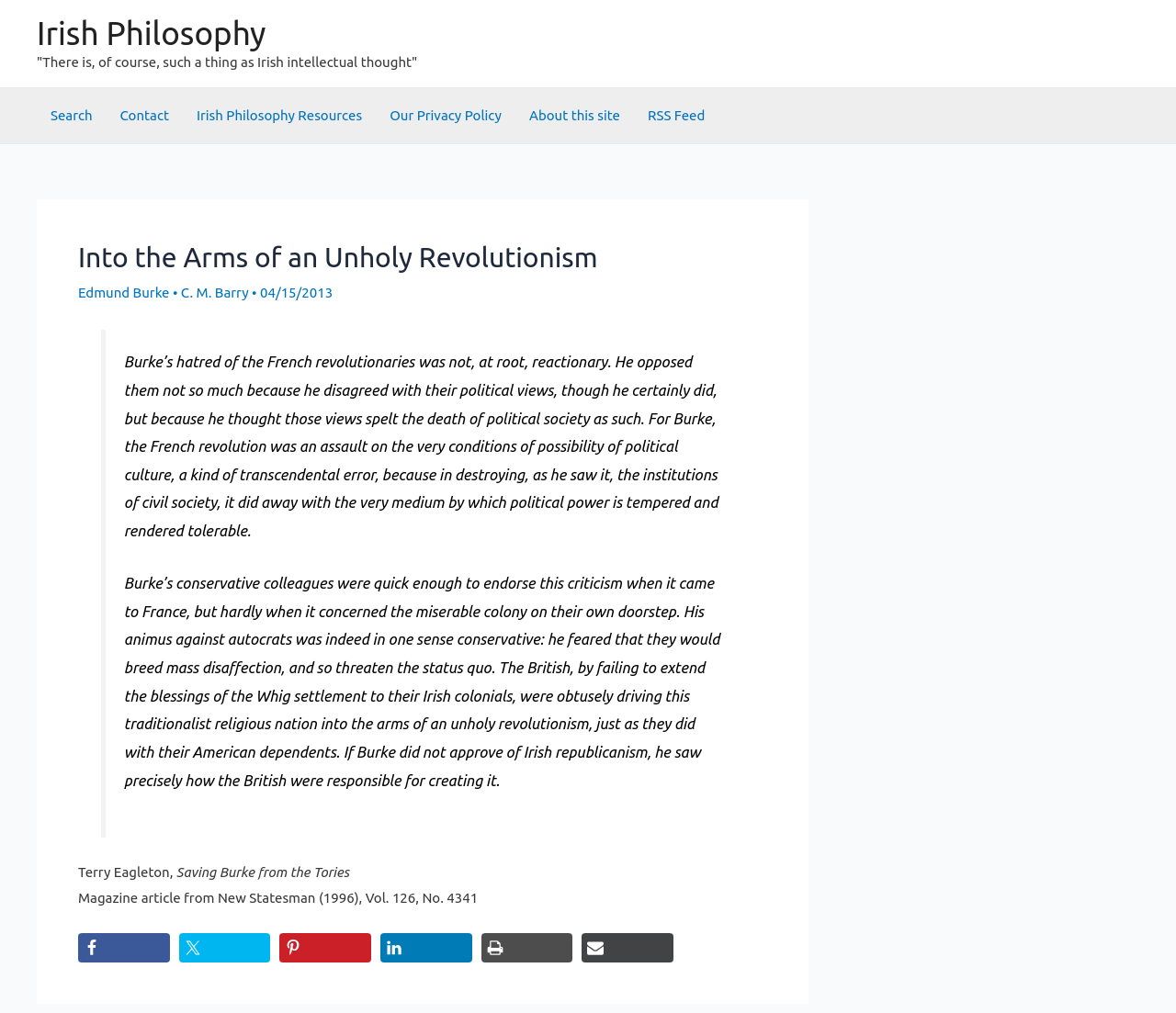How many social media sharing links are available?
Please give a detailed and elaborate explanation in response to the question.

I counted the number of social media sharing links, which are 'Facebook', 'Tweet', 'Pin', 'LinkedIn', and 'Print', totaling 5 links.